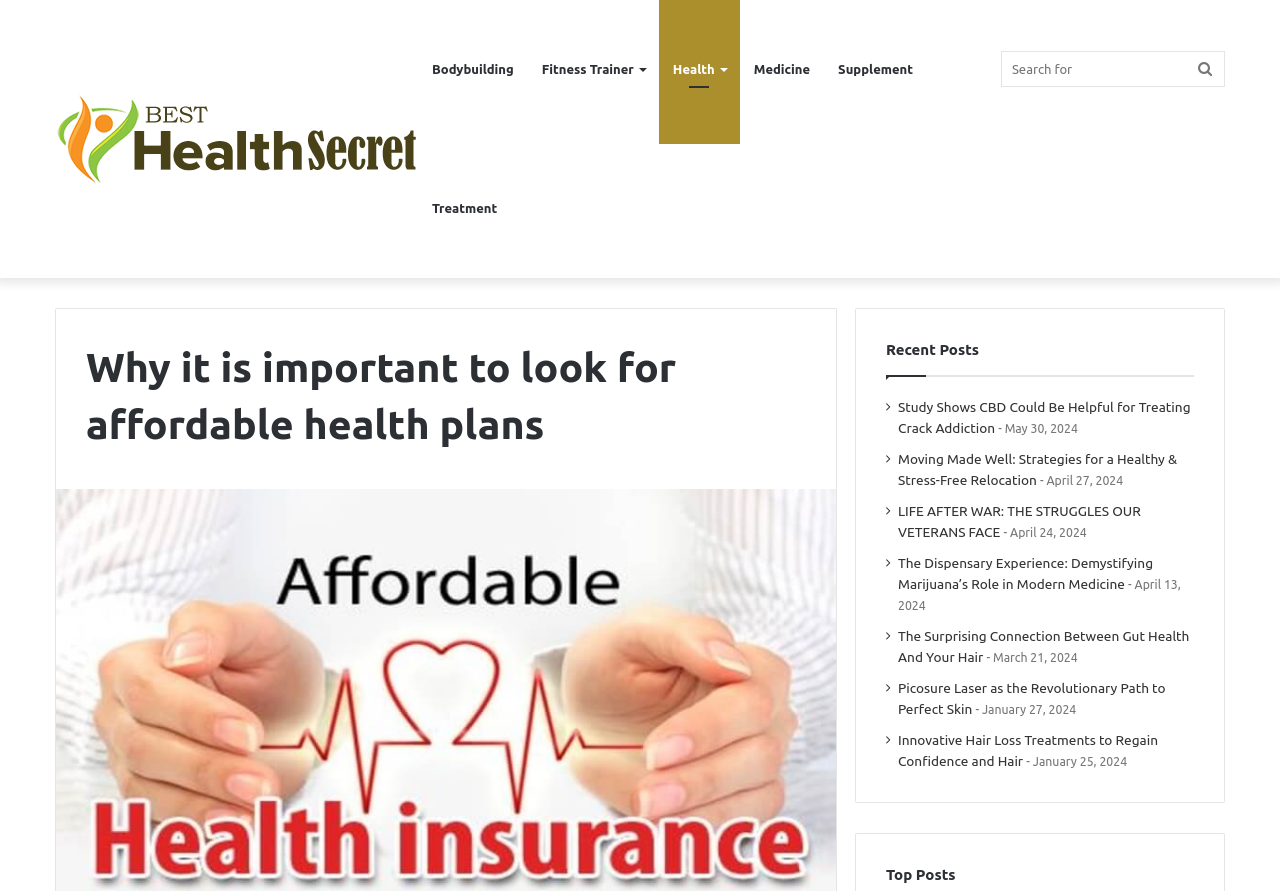Please identify the bounding box coordinates of the area I need to click to accomplish the following instruction: "Explore bodybuilding tips".

[0.327, 0.0, 0.412, 0.156]